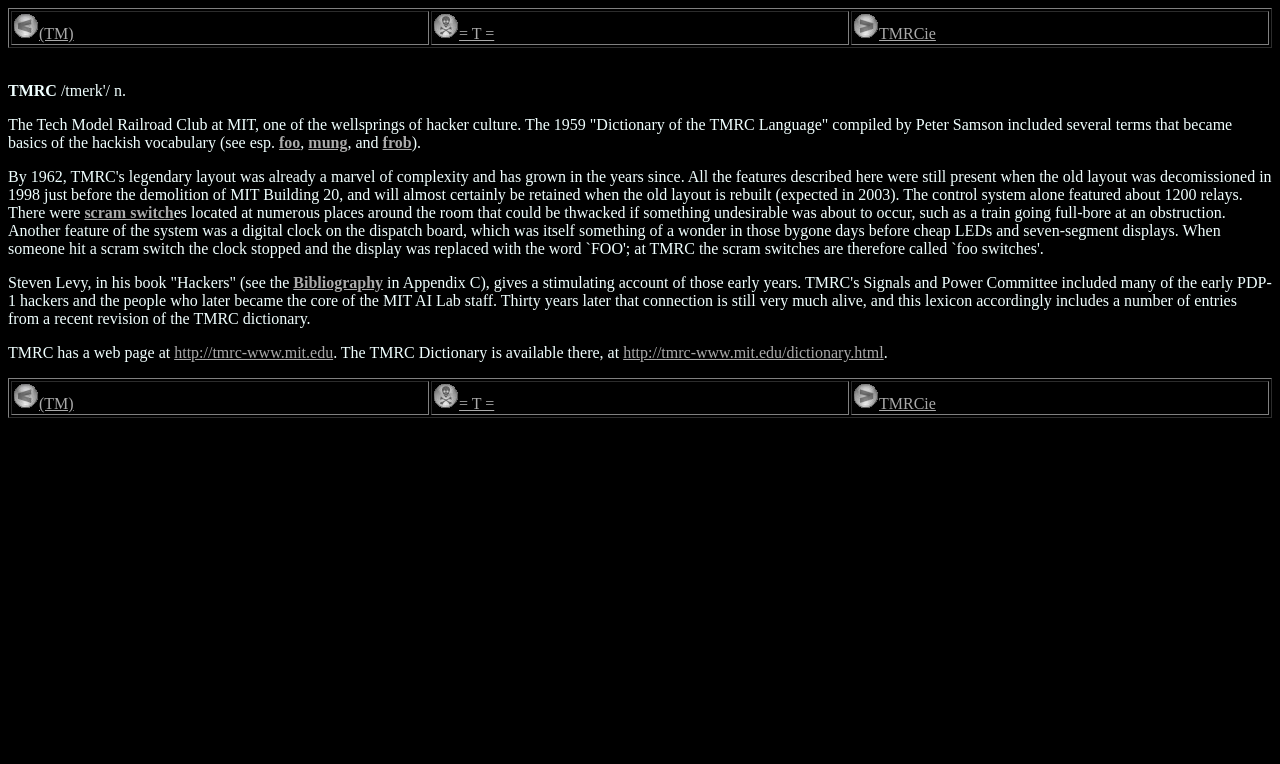Identify the bounding box coordinates necessary to click and complete the given instruction: "Click on Previous (TM)".

[0.01, 0.033, 0.058, 0.055]